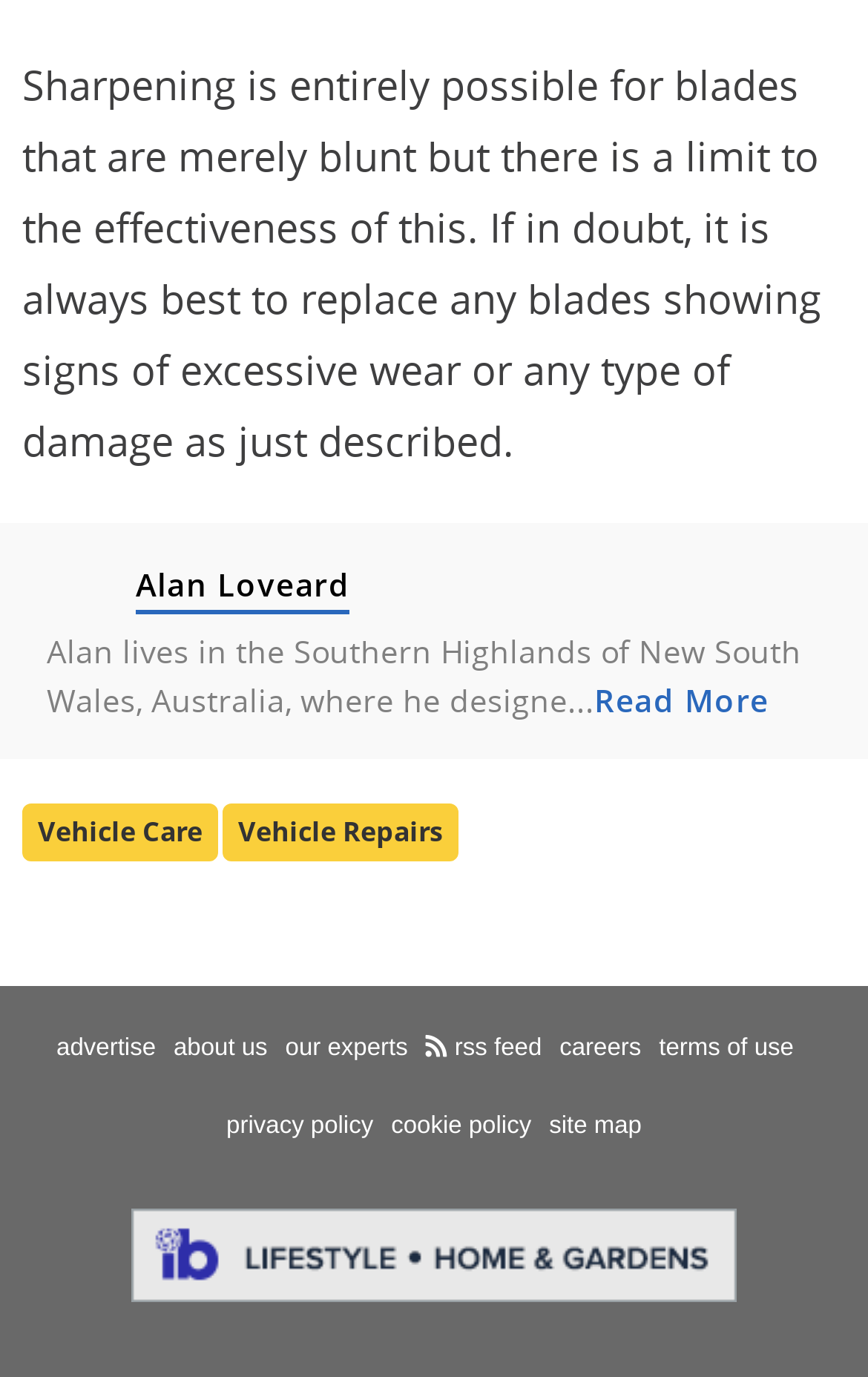Indicate the bounding box coordinates of the element that must be clicked to execute the instruction: "Learn more about Vehicle Care". The coordinates should be given as four float numbers between 0 and 1, i.e., [left, top, right, bottom].

[0.026, 0.66, 0.251, 0.701]